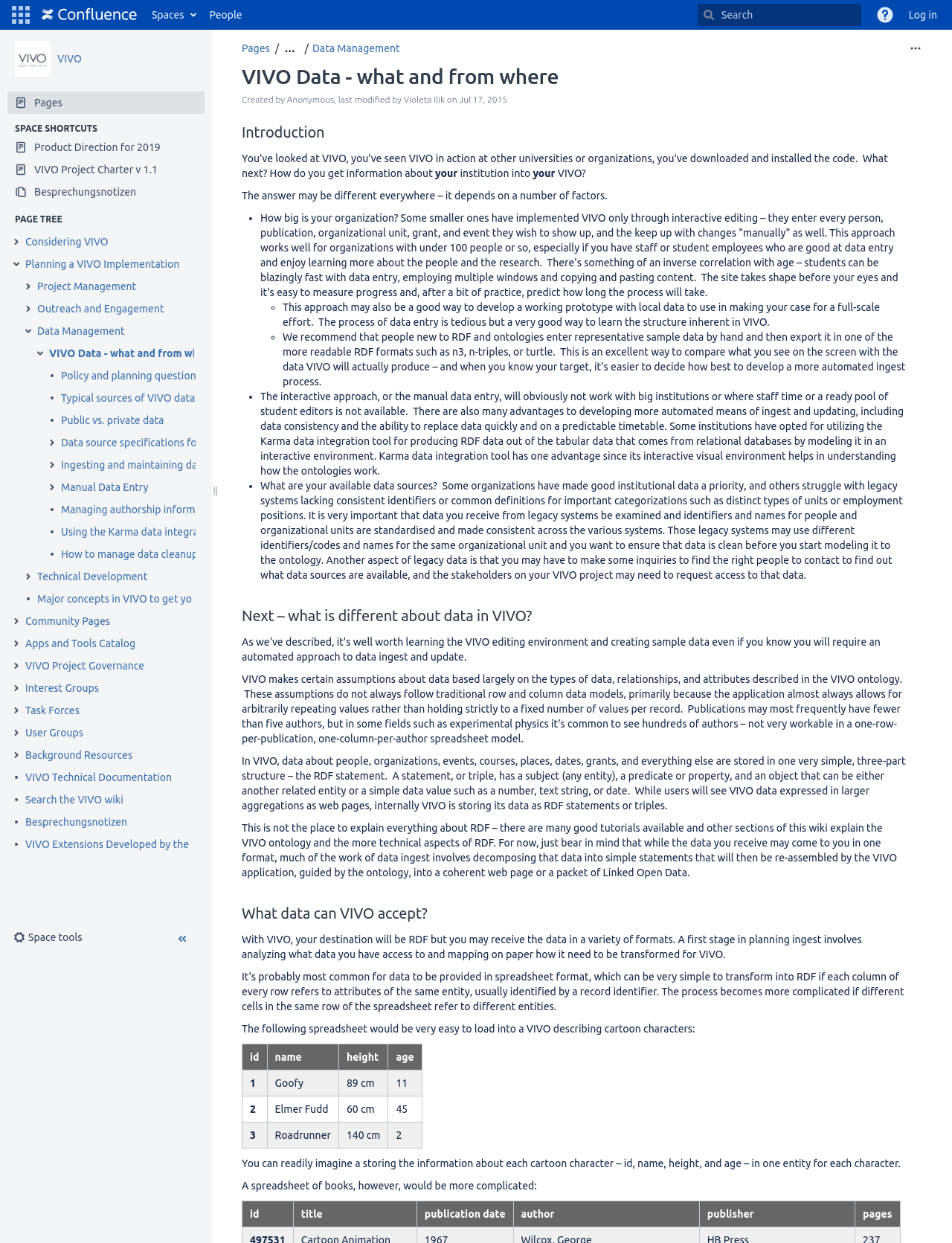What is the name of the first link in the SPACE SHORTCUTS section?
Examine the image and provide an in-depth answer to the question.

The SPACE SHORTCUTS section is located in the sidebar, and the first link in this section is 'Product Direction for 2019', which is a shortcut to a specific page or resource.